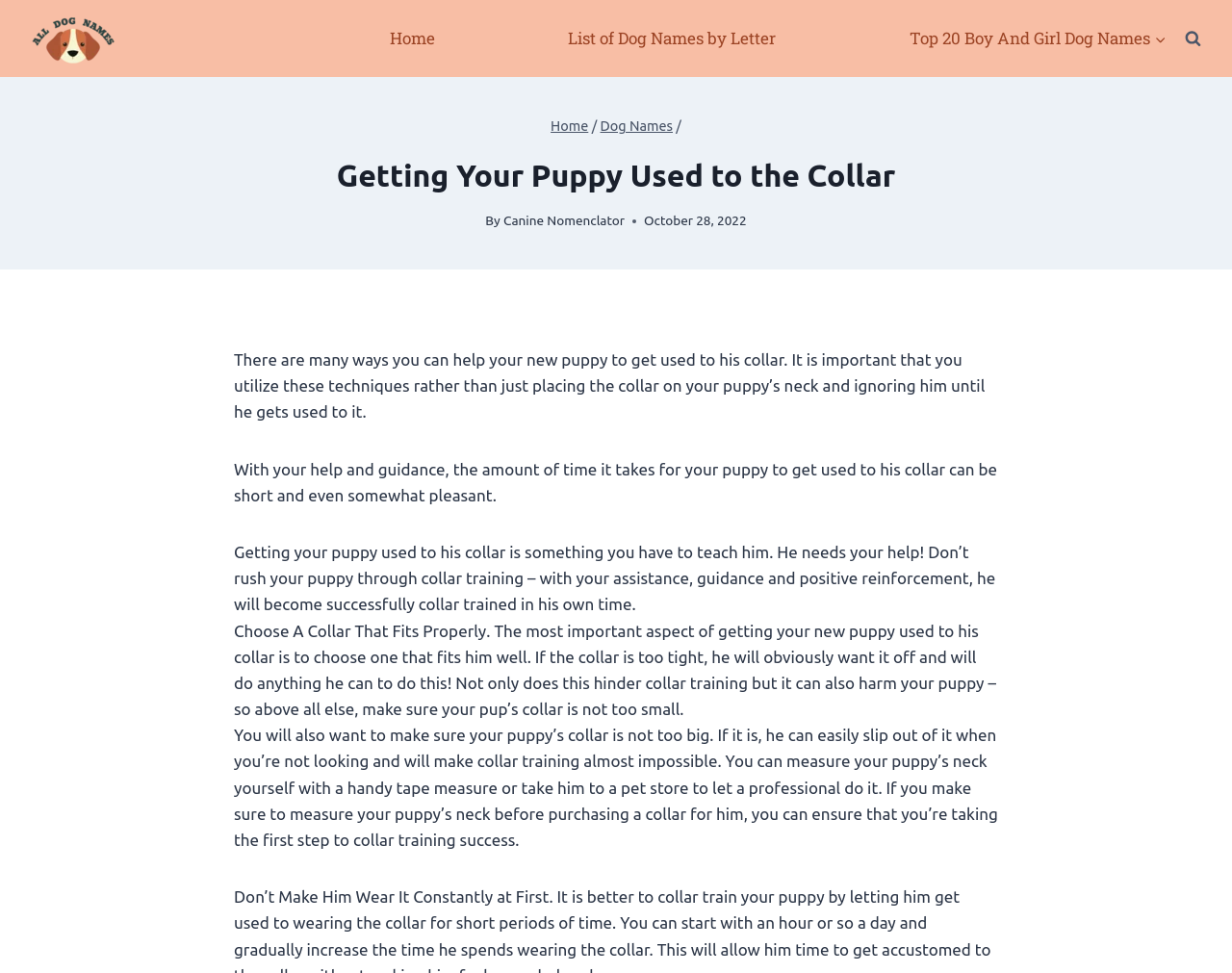Please provide the bounding box coordinates for the element that needs to be clicked to perform the instruction: "Click the 'Home' link in the primary navigation". The coordinates must consist of four float numbers between 0 and 1, formatted as [left, top, right, bottom].

[0.316, 0.016, 0.353, 0.063]